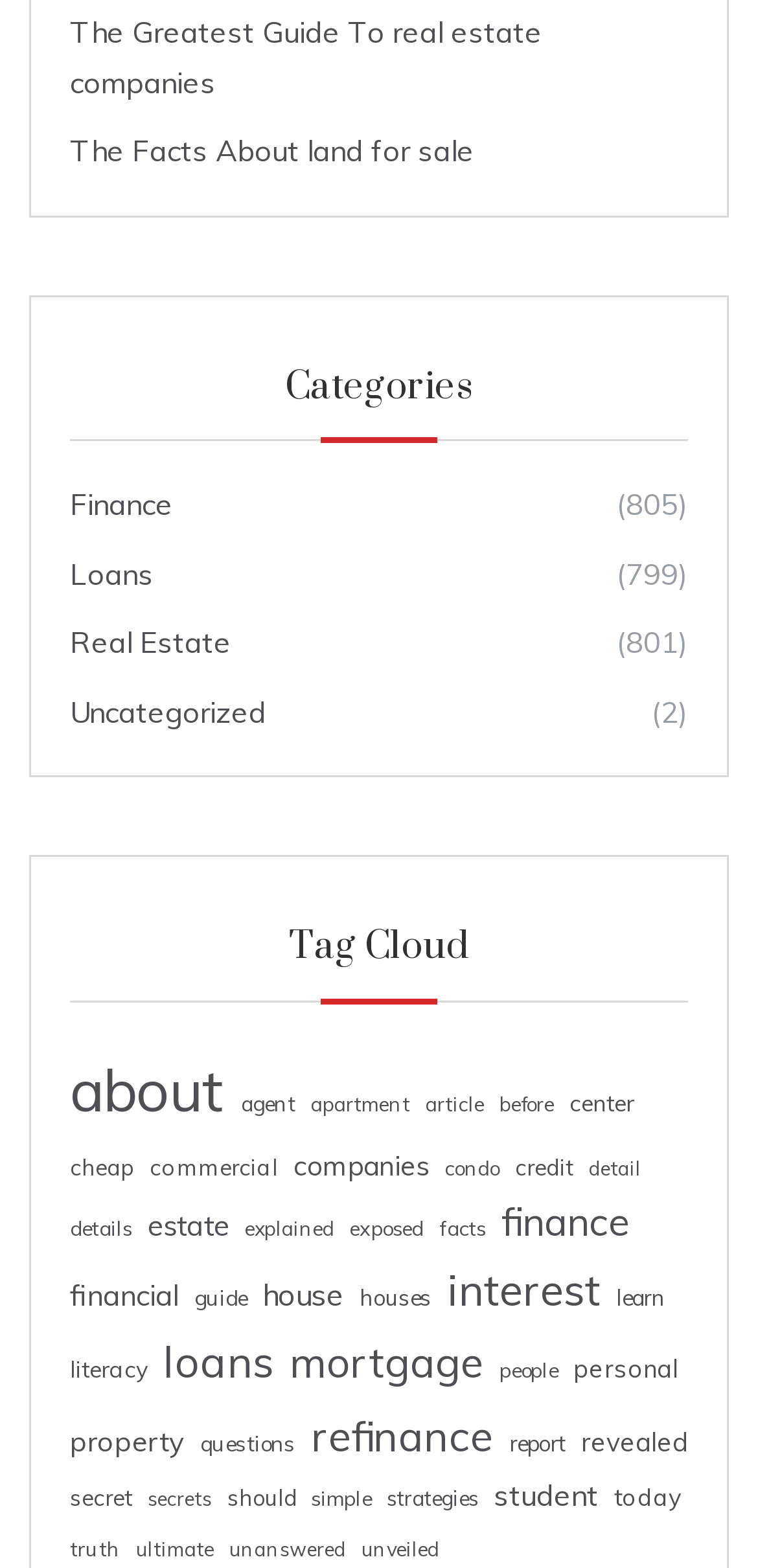Show the bounding box coordinates for the element that needs to be clicked to execute the following instruction: "View 'Categories'". Provide the coordinates in the form of four float numbers between 0 and 1, i.e., [left, top, right, bottom].

[0.092, 0.214, 0.908, 0.281]